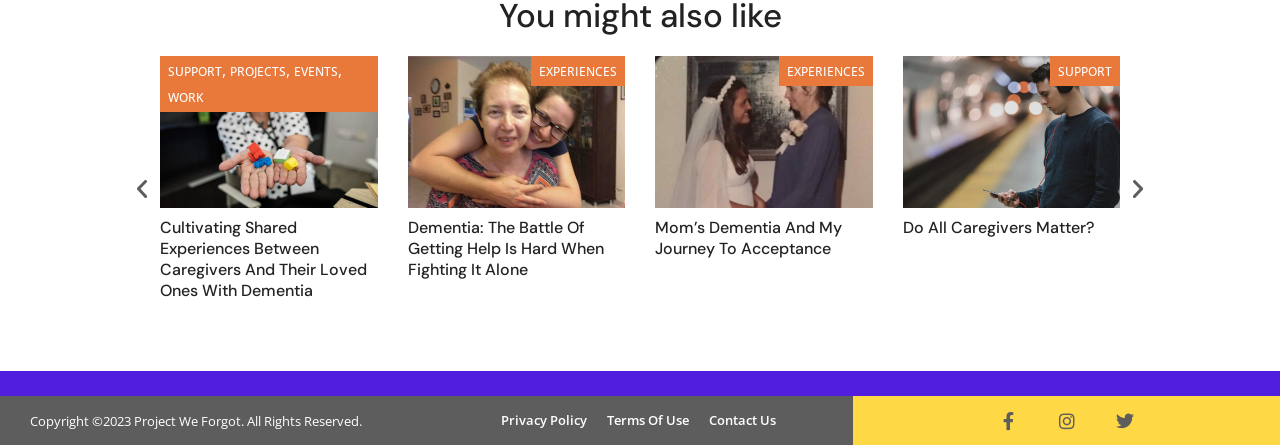Could you highlight the region that needs to be clicked to execute the instruction: "View the article 'Cultivating Shared Experiences Between Caregivers And Their Loved Ones With Dementia'"?

[0.125, 0.49, 0.295, 0.677]